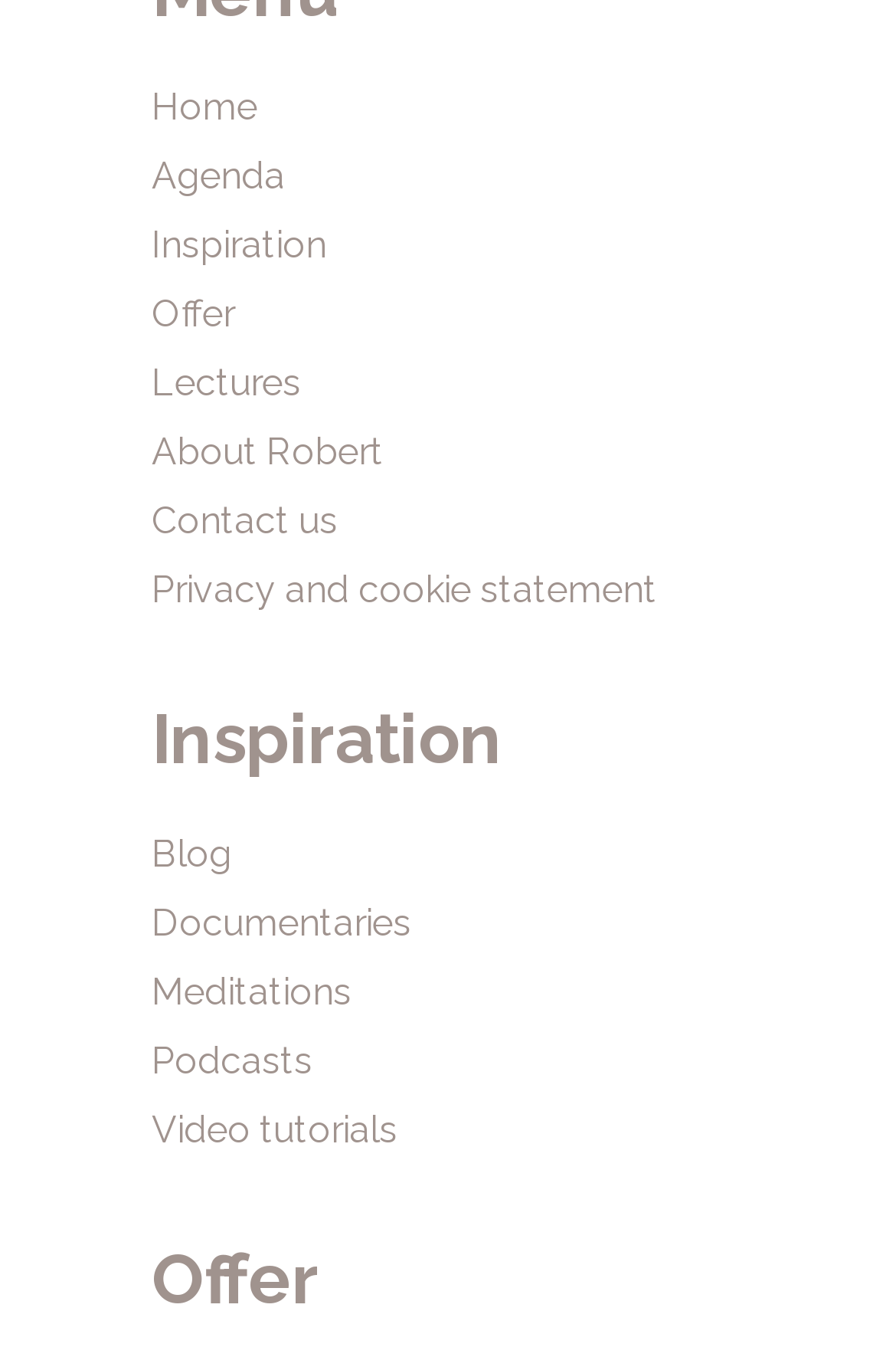Highlight the bounding box coordinates of the element that should be clicked to carry out the following instruction: "watch video tutorials". The coordinates must be given as four float numbers ranging from 0 to 1, i.e., [left, top, right, bottom].

[0.169, 0.822, 0.444, 0.855]